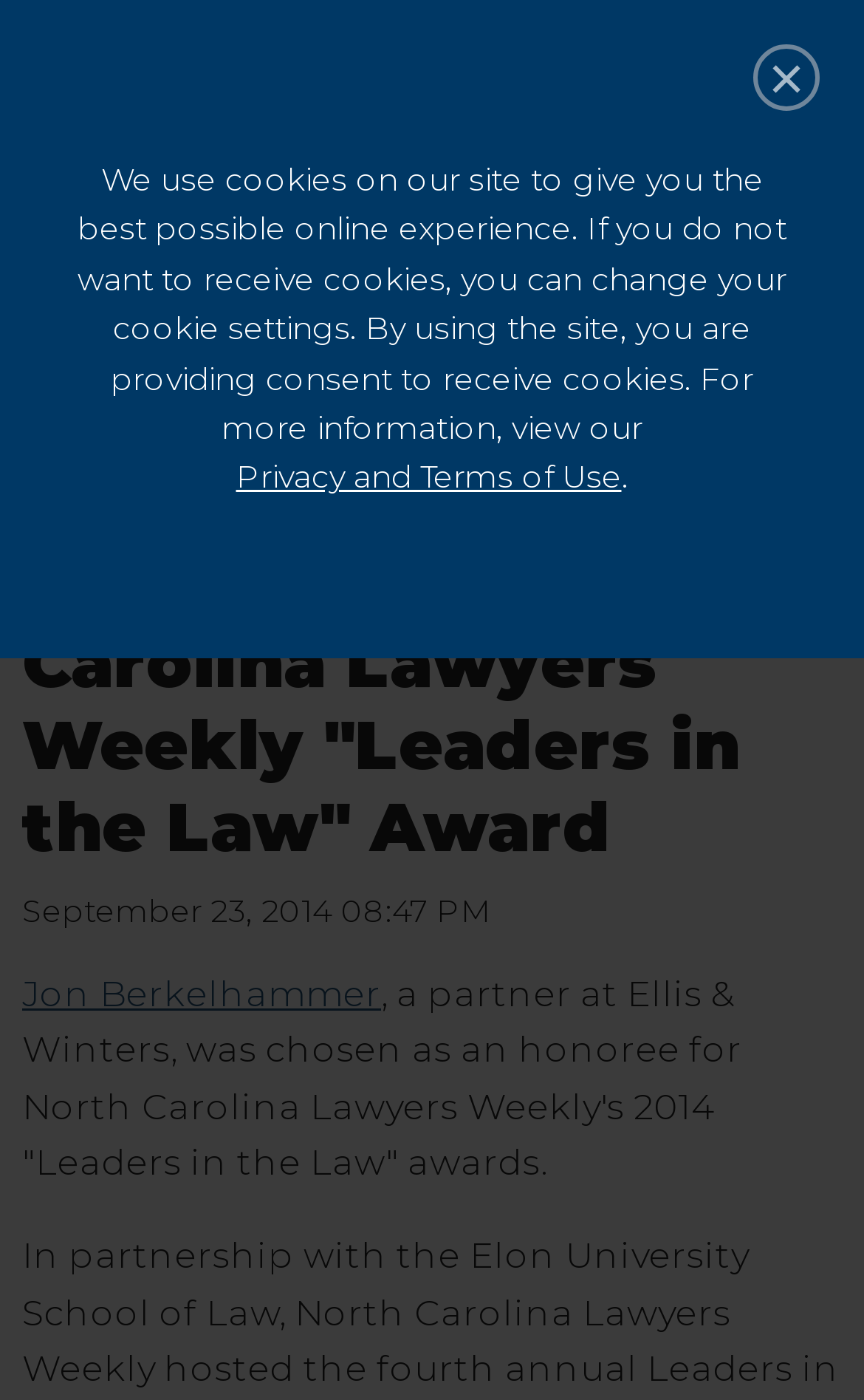Identify the bounding box coordinates necessary to click and complete the given instruction: "Go to the 'ABOUT' page".

[0.0, 0.17, 1.0, 0.232]